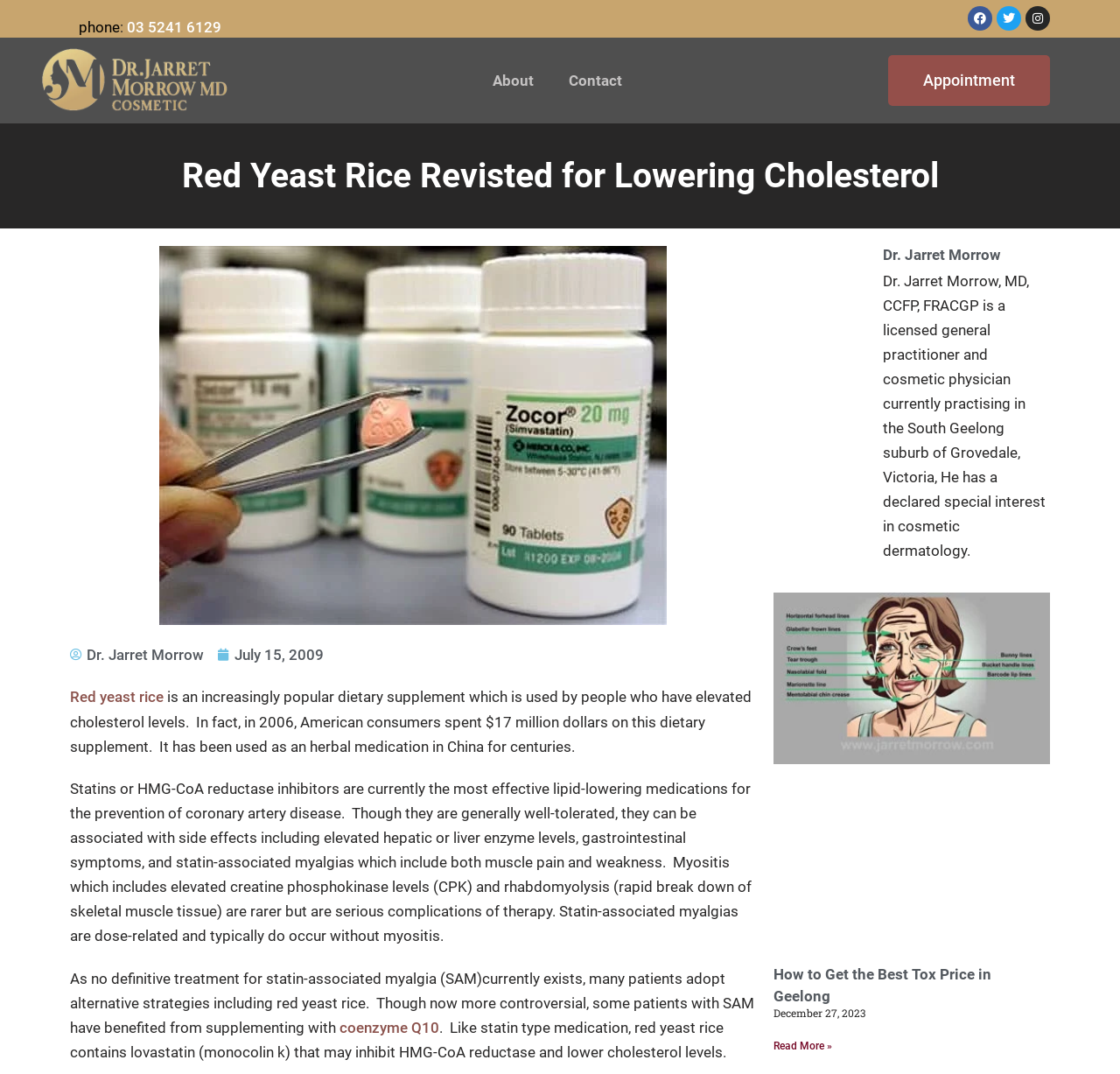Illustrate the webpage's structure and main components comprehensively.

This webpage is about red yeast rice, a dietary supplement used to lower cholesterol levels. At the top left corner, there is a phone number and a set of social media links, including Facebook, Twitter, and Instagram. Below these links, there are navigation links to "About" and "Contact" pages, as well as an image of Dr. Jarret Morrow.

The main content of the webpage is divided into two sections. The left section has a heading "Red Yeast Rice Revisted for Lowering Cholesterol" and a brief introduction to red yeast rice, stating that it is a popular dietary supplement used by people with elevated cholesterol levels. The text also mentions that American consumers spent $17 million on this supplement in 2006.

Below the introduction, there are several paragraphs of text discussing the benefits and side effects of statins, a type of medication used to lower cholesterol levels. The text also mentions that some patients with statin-associated myalgia (SAM) have benefited from supplementing with red yeast rice.

The right section of the webpage has a heading "Dr. Jarret Morrow" and a brief biography of the doctor, stating that he is a licensed general practitioner and cosmetic physician with a special interest in cosmetic dermatology.

Below the biography, there is an article section with a link to "Face Wrinkle diagram" and an image of the diagram. There is also a heading "How to Get the Best Tox Price in Geelong" with a link to read more about the topic. The article section also includes a date, December 27, 2023.

Overall, the webpage provides information about red yeast rice as a dietary supplement, its benefits and side effects, and its relation to statins. It also includes a brief biography of Dr. Jarret Morrow and an article section with links to related topics.